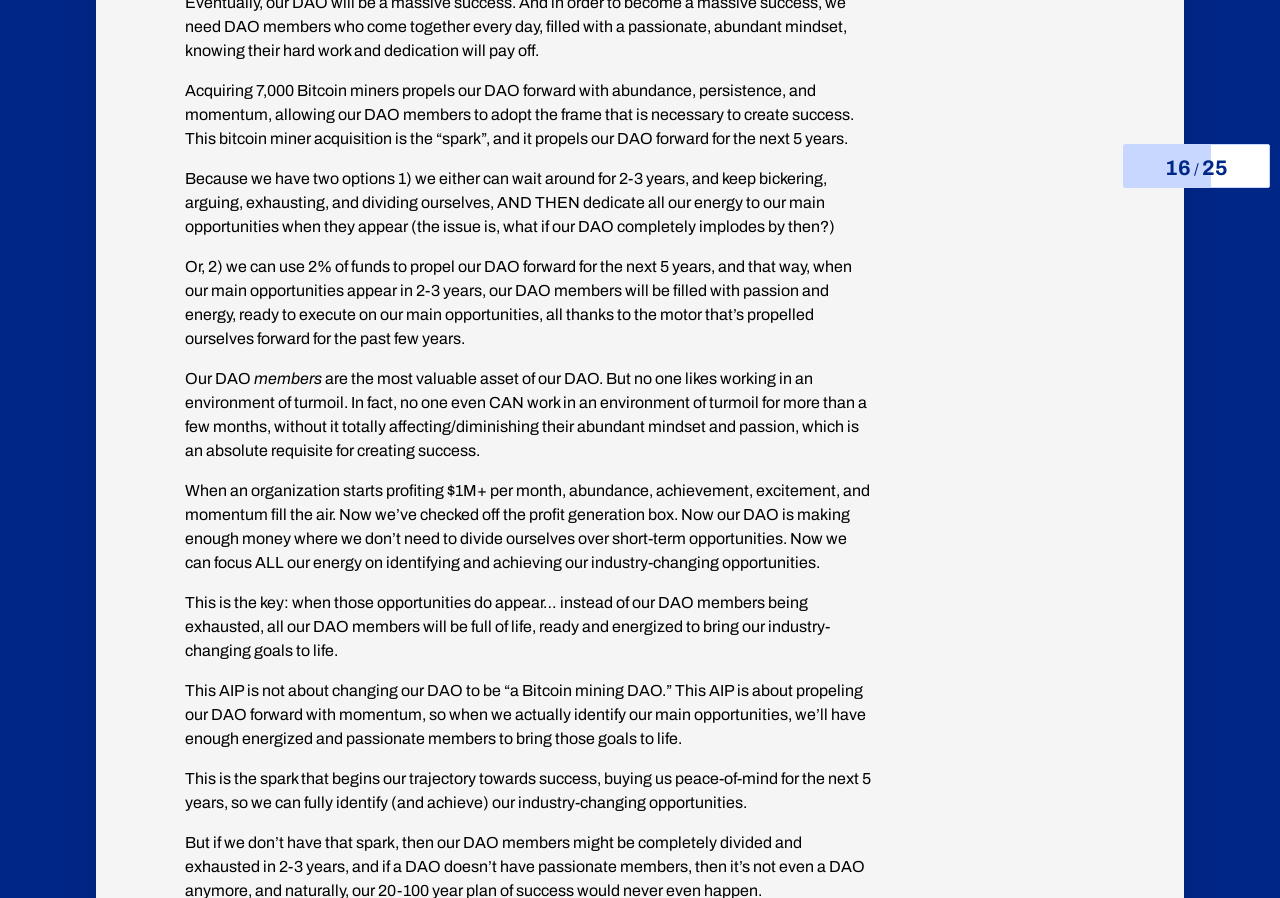Extract the bounding box coordinates for the UI element described as: "Withdrawn AIPs".

[0.335, 0.004, 0.424, 0.025]